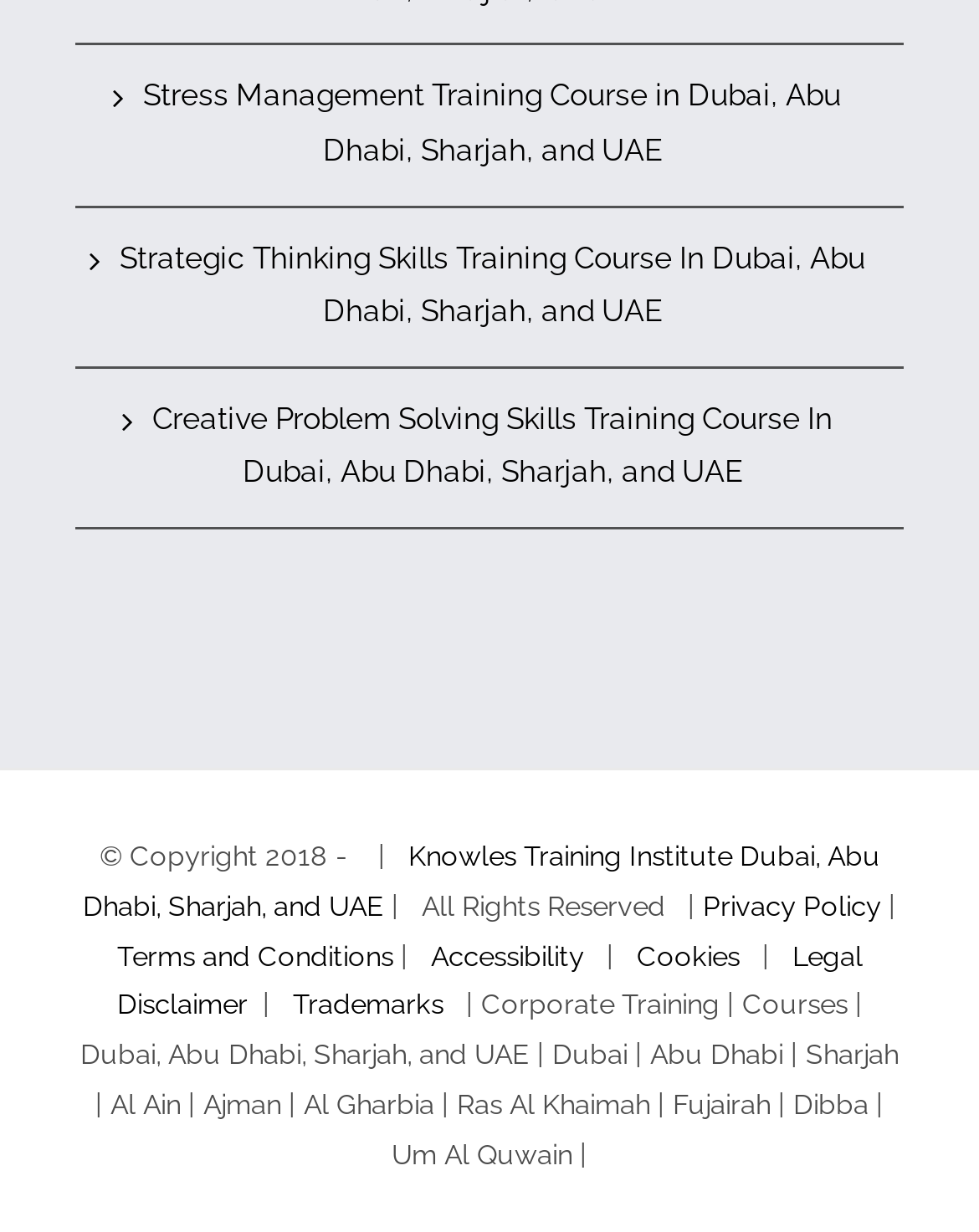What is the name of the institution?
Could you please answer the question thoroughly and with as much detail as possible?

The name of the institution can be found in the link 'Knowles Training Institute Dubai, Abu Dhabi, Sharjah, and UAE' at the bottom of the webpage, which suggests that it is the institution offering the training courses.